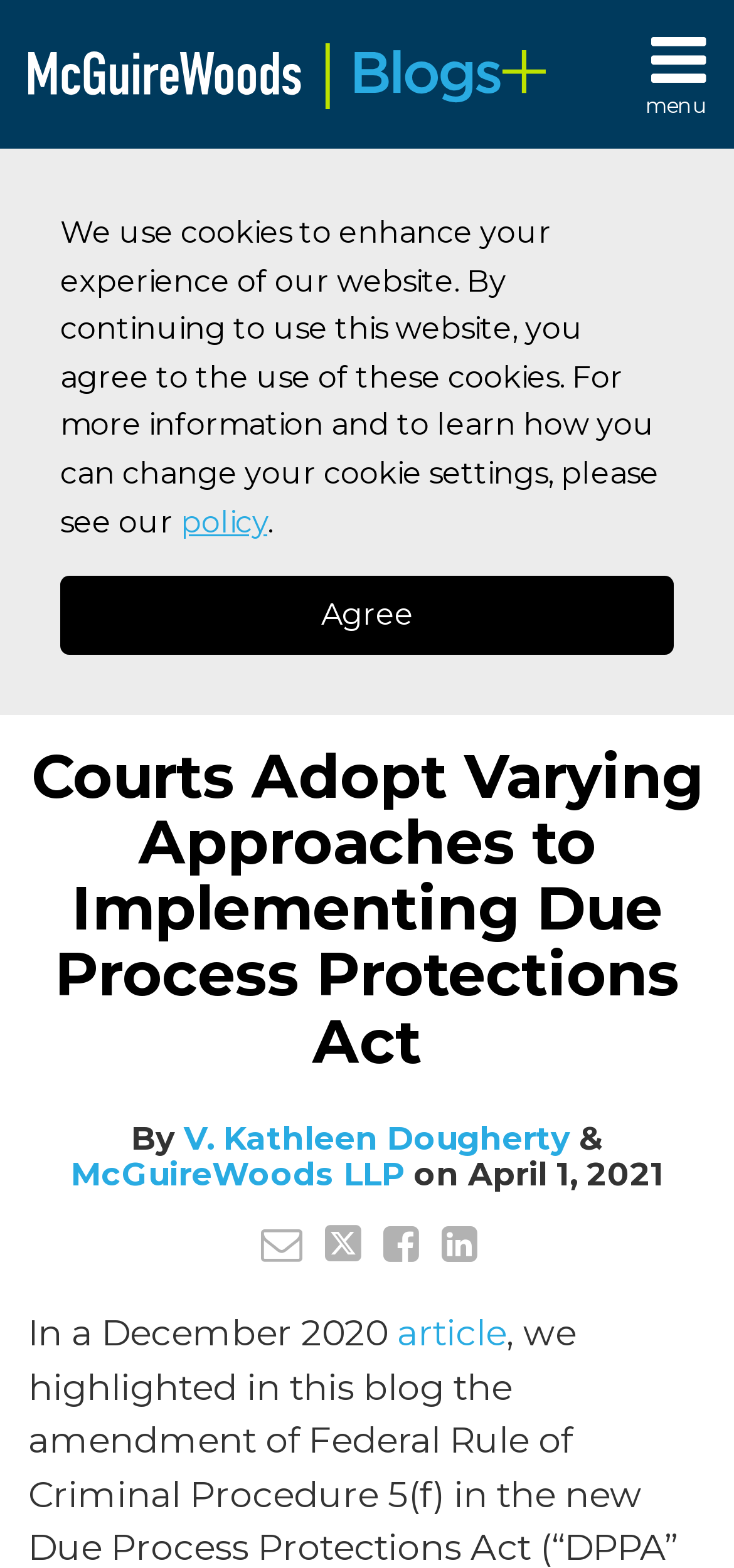When was the article published?
Using the information from the image, give a concise answer in one word or a short phrase.

April 1, 2021